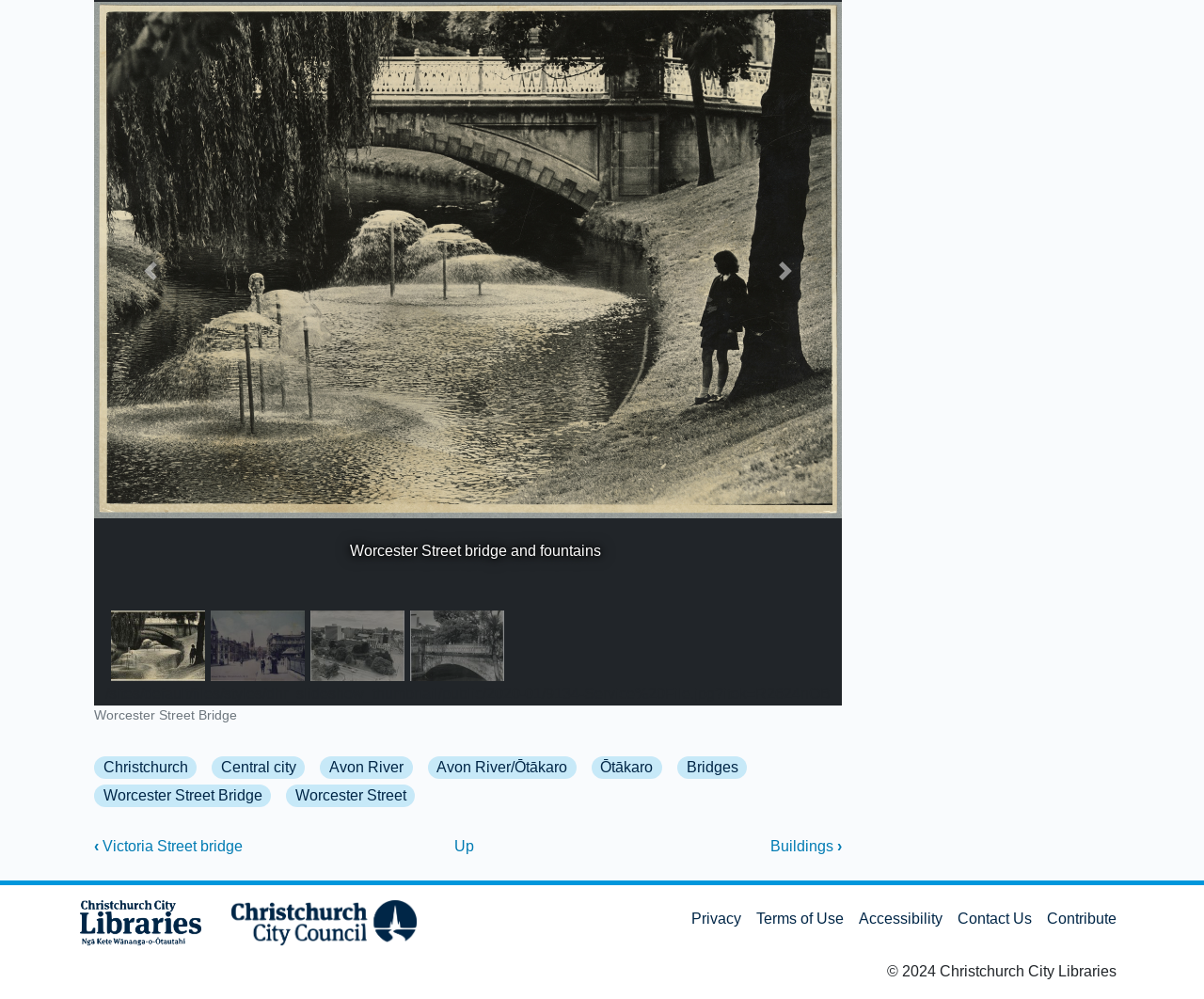Provide a thorough and detailed response to the question by examining the image: 
How many links are there in the navigation section 'Book traversal links for Worcester Street bridge'?

In the navigation section 'Book traversal links for Worcester Street bridge', there are three links: '‹ Victoria Street bridge', 'Up', and 'Buildings ›'. Therefore, the answer is 3.